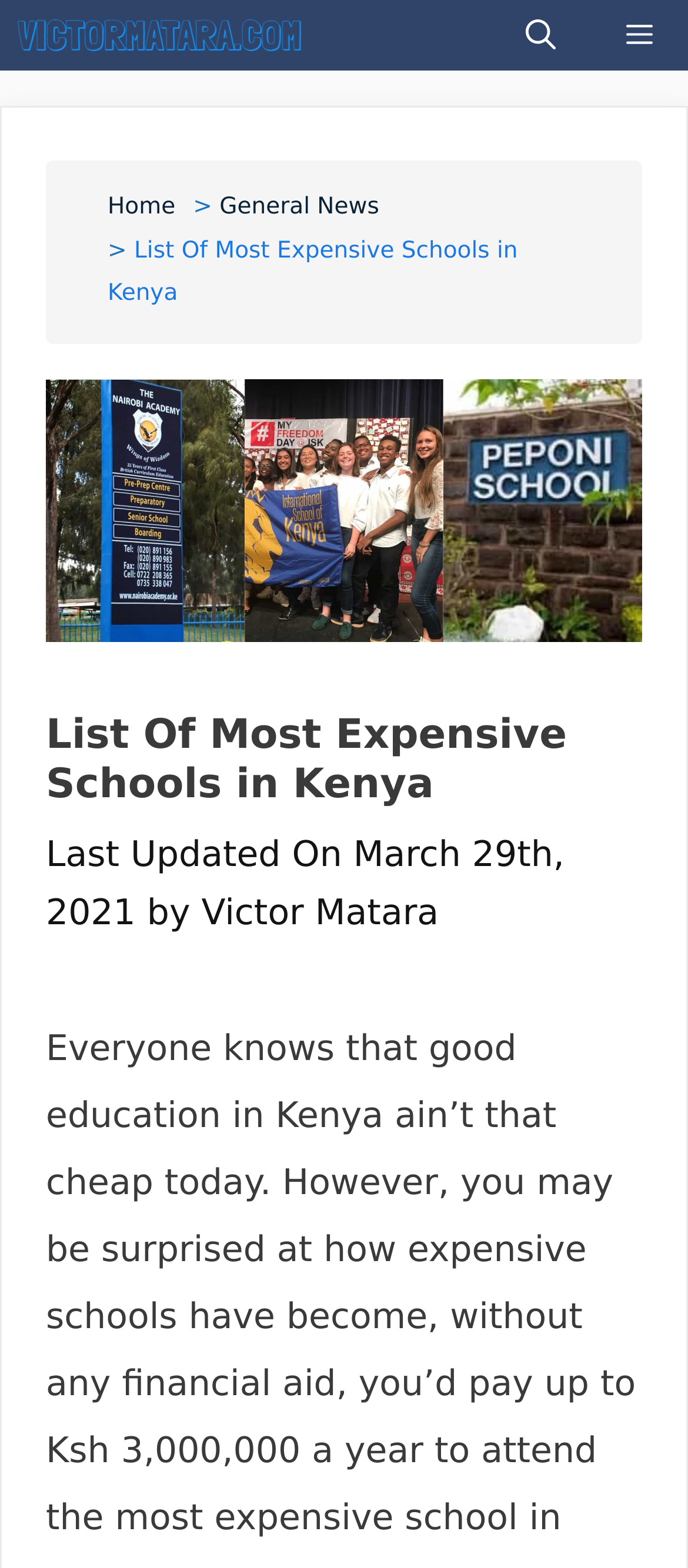Mark the bounding box of the element that matches the following description: "aria-label="Open Search Bar"".

[0.713, 0.002, 0.859, 0.045]